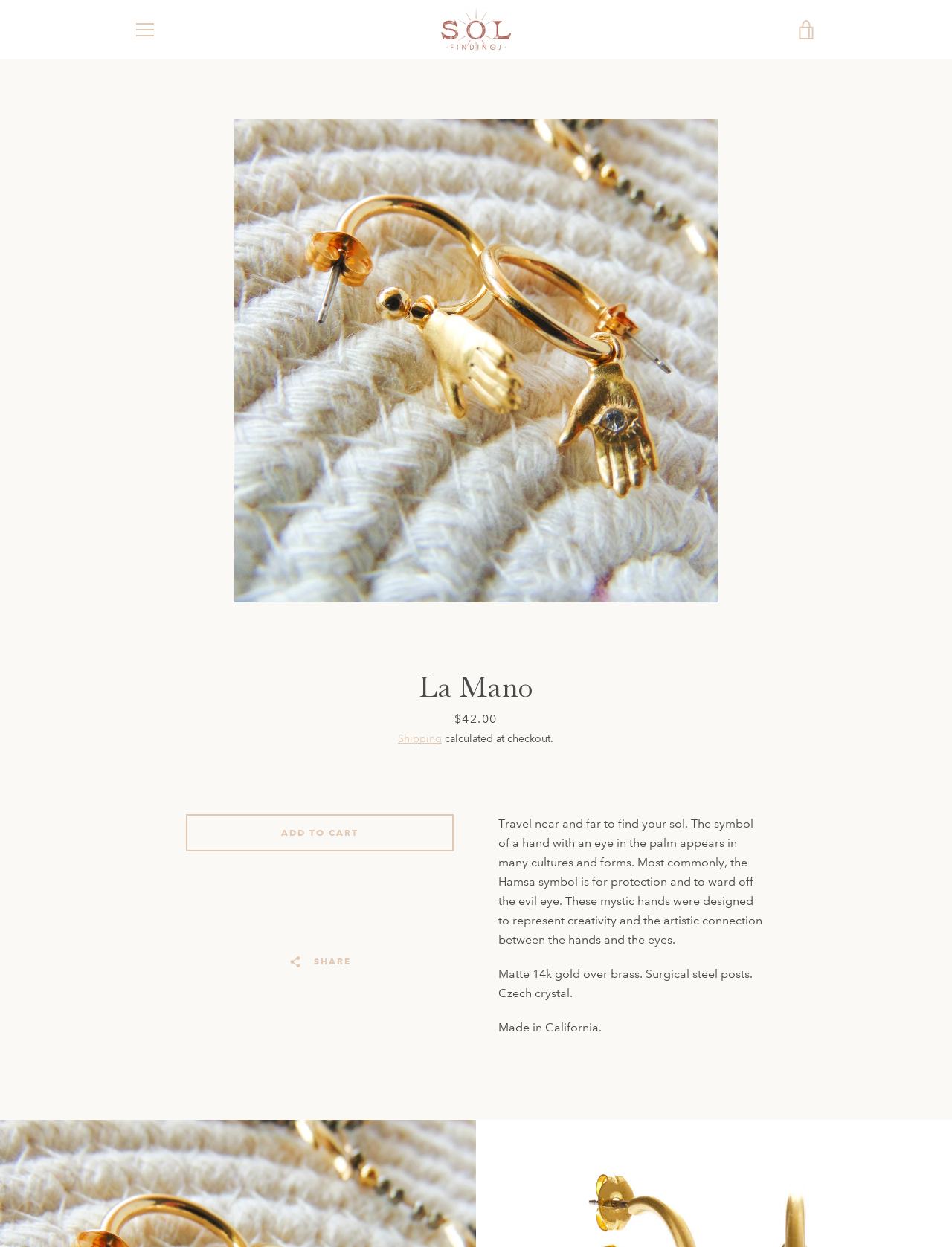Please look at the image and answer the question with a detailed explanation: What is the material of the product?

I obtained the answer by reading the StaticText element with the text 'Matte 14k gold over brass. Surgical steel posts. Czech crystal.' which describes the material of the product.